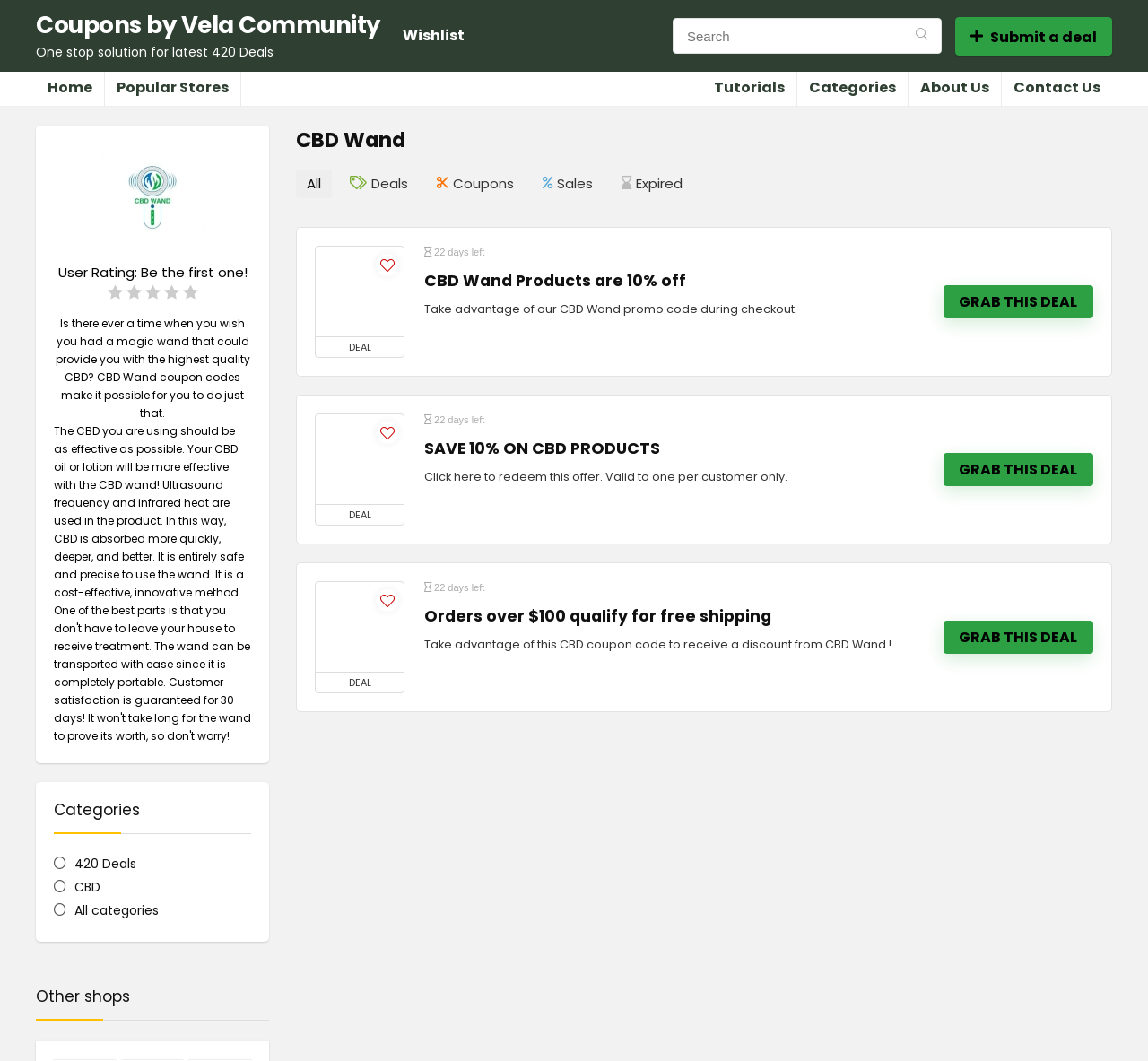Determine the bounding box coordinates of the area to click in order to meet this instruction: "Search for coupons".

[0.586, 0.017, 0.82, 0.051]